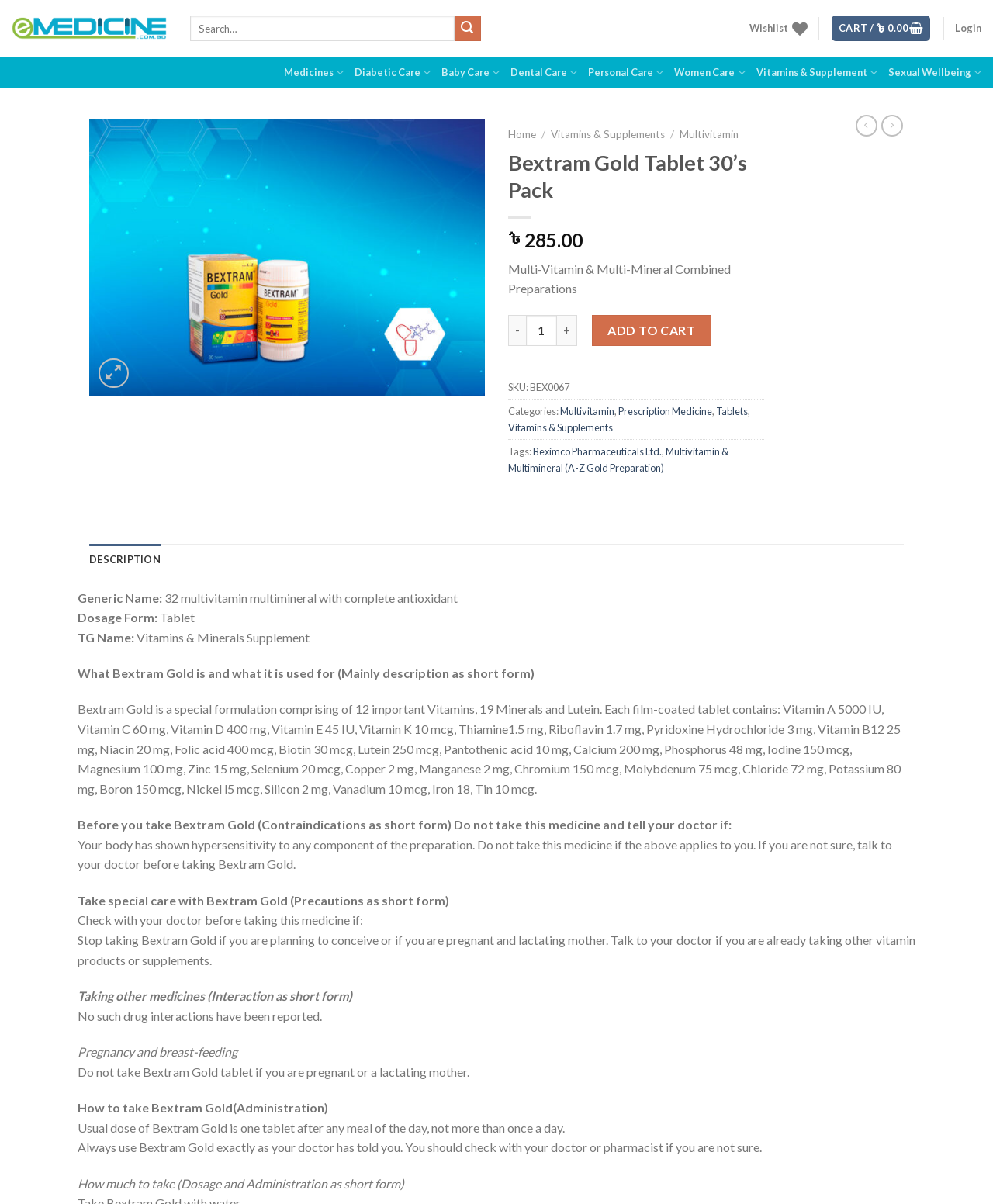Specify the bounding box coordinates of the element's region that should be clicked to achieve the following instruction: "Search for medicines". The bounding box coordinates consist of four float numbers between 0 and 1, in the format [left, top, right, bottom].

[0.191, 0.013, 0.484, 0.034]